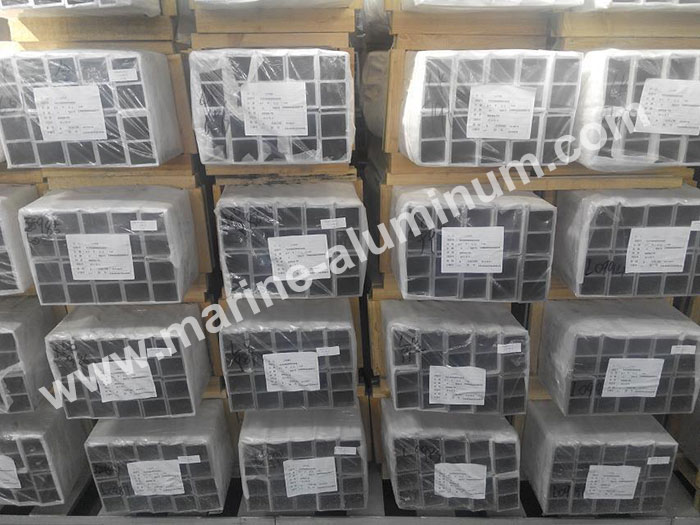Give a detailed account of the visual elements in the image.

This image showcases a neatly arranged stack of marine-grade aluminum profiles, specifically the 6082 alloy, which is commonly utilized in various maritime applications. Each profile is securely packed, wrapped in plastic, and labeled with details regarding its specifications. The profiles are stacked on wooden pallets, emphasizing organized storage in a manufacturing or distribution facility. This presentation highlights the importance of maintaining quality and efficient handling of materials critical to the production process in marine engineering. The image is a visually informative representation of raw materials prepared for further processing, reflecting adherence to industrial standards and quality controls.